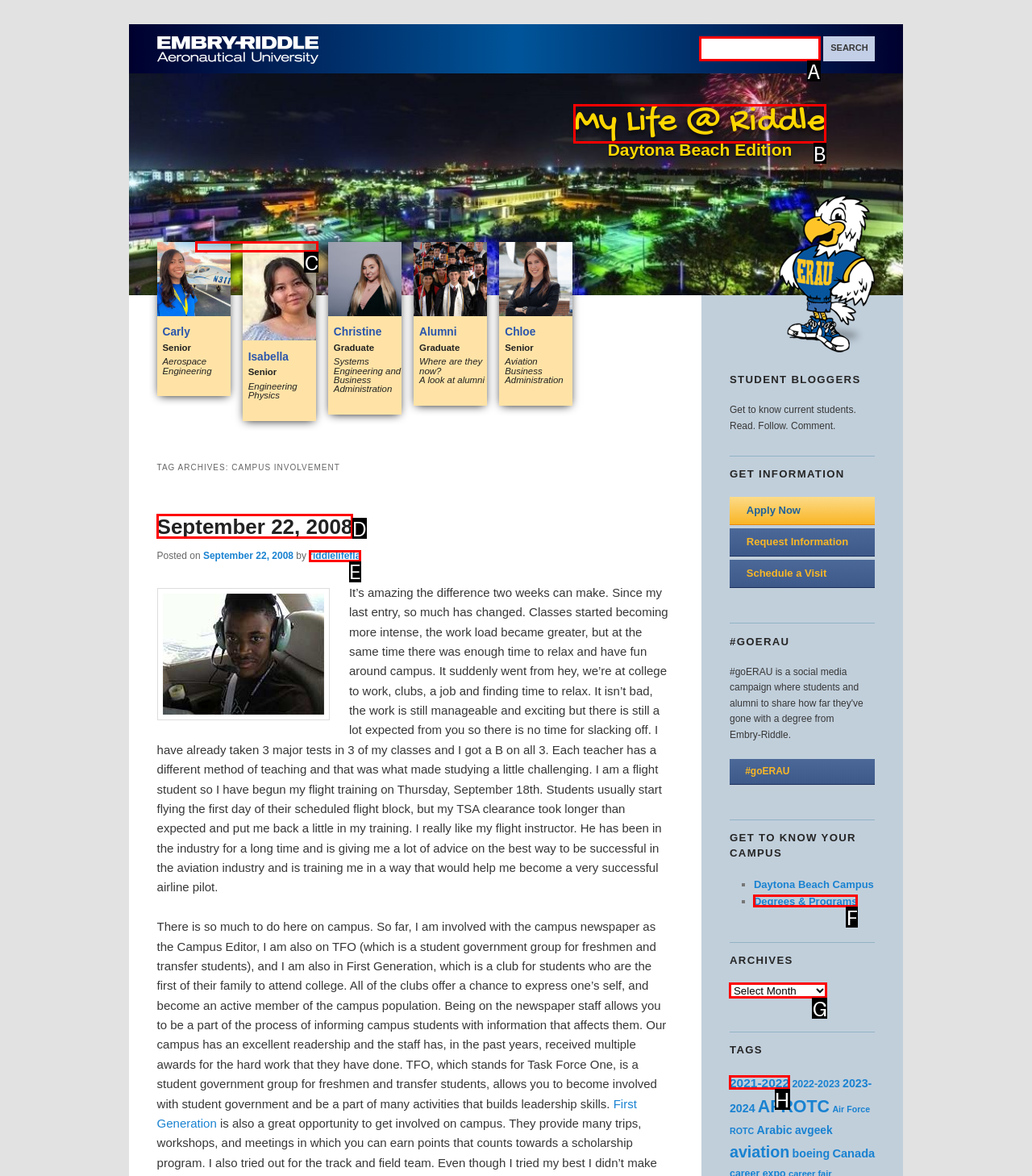Specify which element within the red bounding boxes should be clicked for this task: Visit My Life @ Riddle Respond with the letter of the correct option.

B